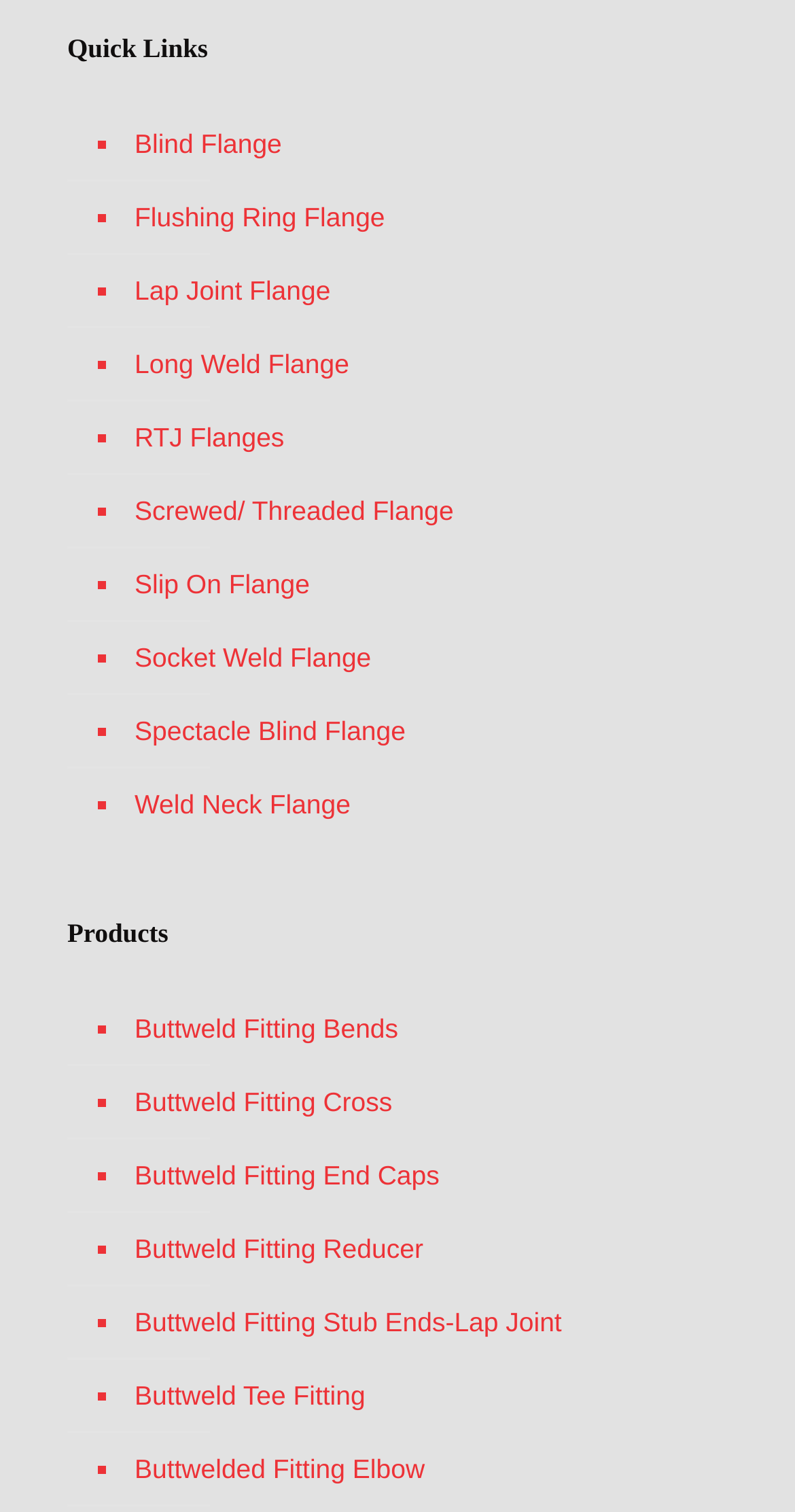What is the last link under 'Quick Links'?
Based on the image, give a concise answer in the form of a single word or short phrase.

Weld Neck Flange